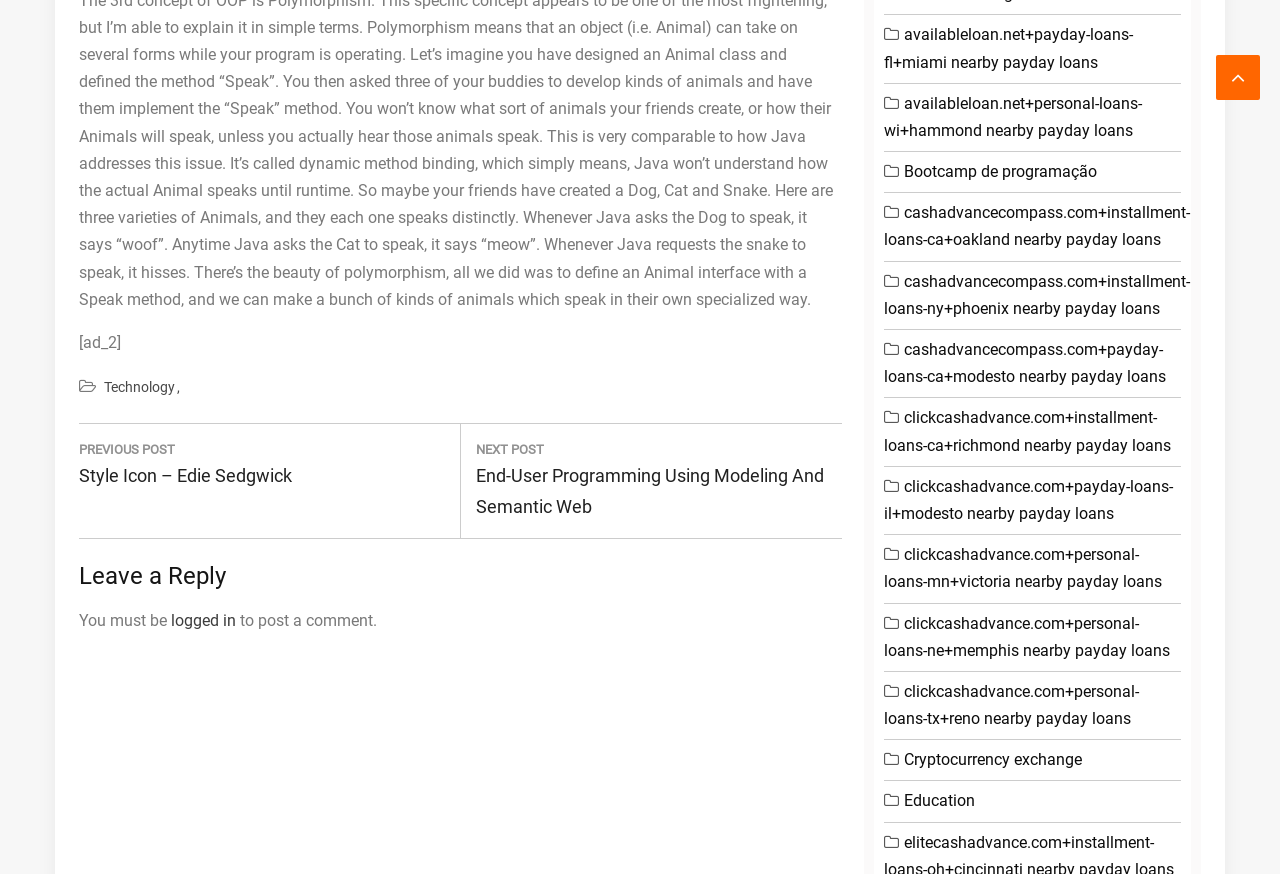Identify the bounding box coordinates of the part that should be clicked to carry out this instruction: "Click on 'logged in'".

[0.134, 0.699, 0.184, 0.721]